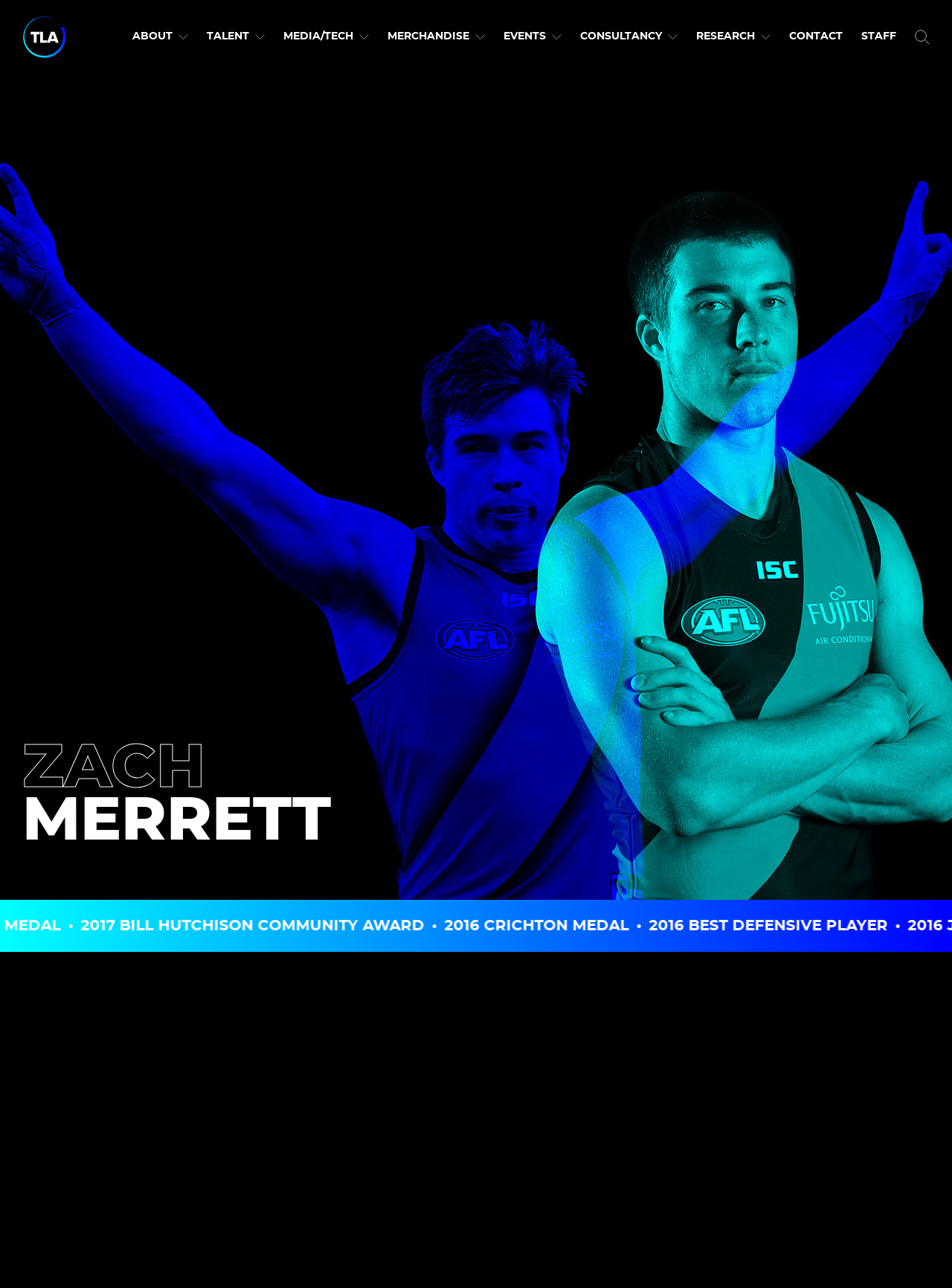What is the position of the image on the top-left corner?
Please provide a single word or phrase as the answer based on the screenshot.

Top-left corner